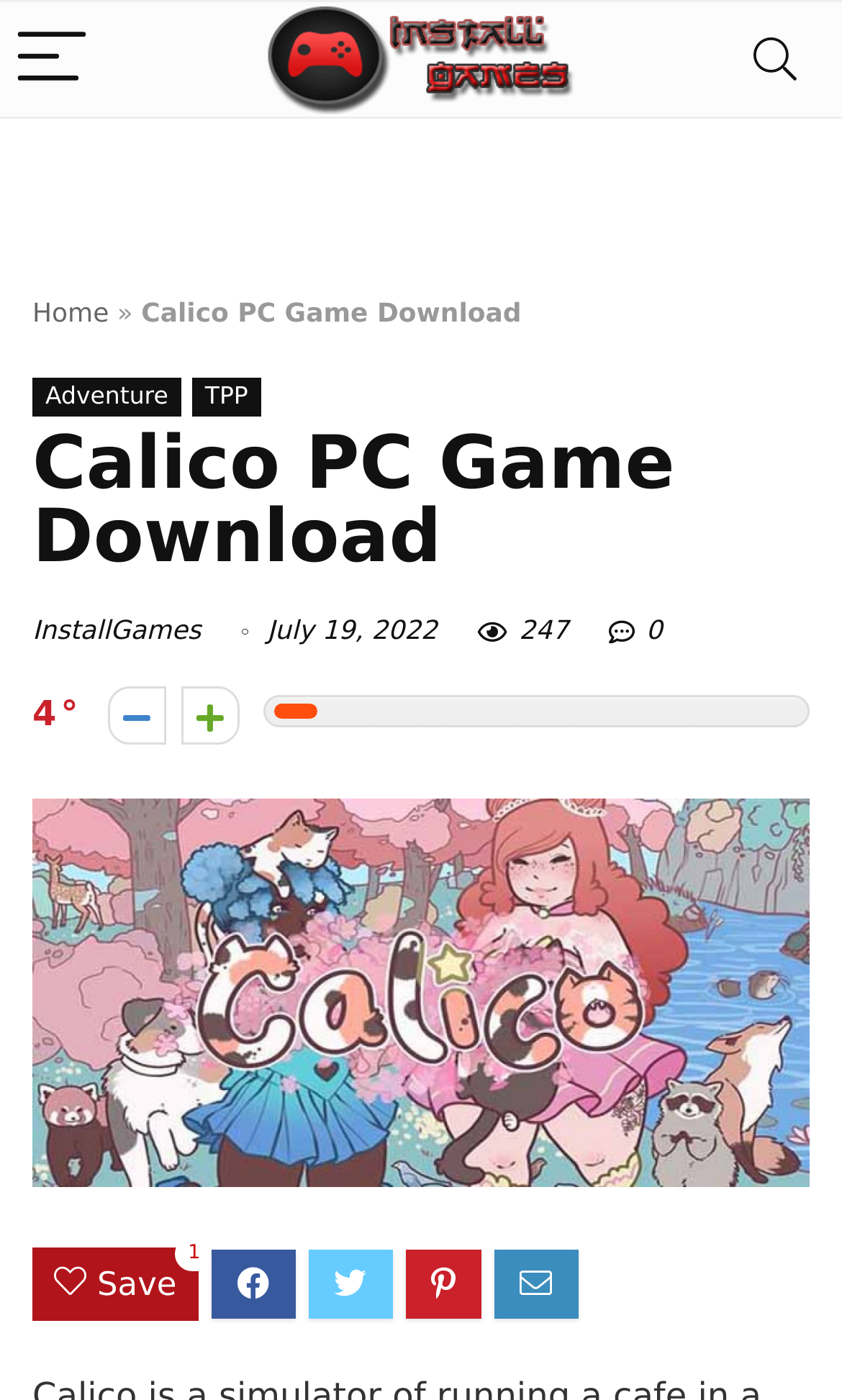Generate a thorough caption detailing the webpage content.

The webpage is about Calico, a PC game where players simulate running a cafe in a magical world filled with cats. At the top left corner, there is a "Menu" button accompanied by two small images. On the top right corner, there is a "Search" button. Below the "Menu" button, there are navigation links, including "Home", "Adventure", and "TPP", separated by a right-pointing arrow symbol. The main title "Calico PC Game Download" is displayed prominently in the middle of the top section.

Below the title, there is a section with a link to "InstallGames" on the left, followed by a text "July 19, 2022" and a number "247" on the right. Further to the right, there is a link with the text "0". Underneath, there is a layout table with two buttons containing icons, likely for social media sharing or other actions.

The main content of the page is an image of the game "Calico PC Game Download", which takes up most of the page's width and height. At the bottom of the page, there is a "Save" button. Overall, the webpage appears to be a game download page, providing information and a download link for the game Calico.